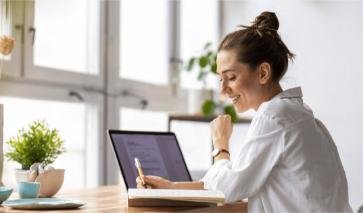Respond with a single word or phrase to the following question:
What is the purpose of the small potted plant?

Adds greenery